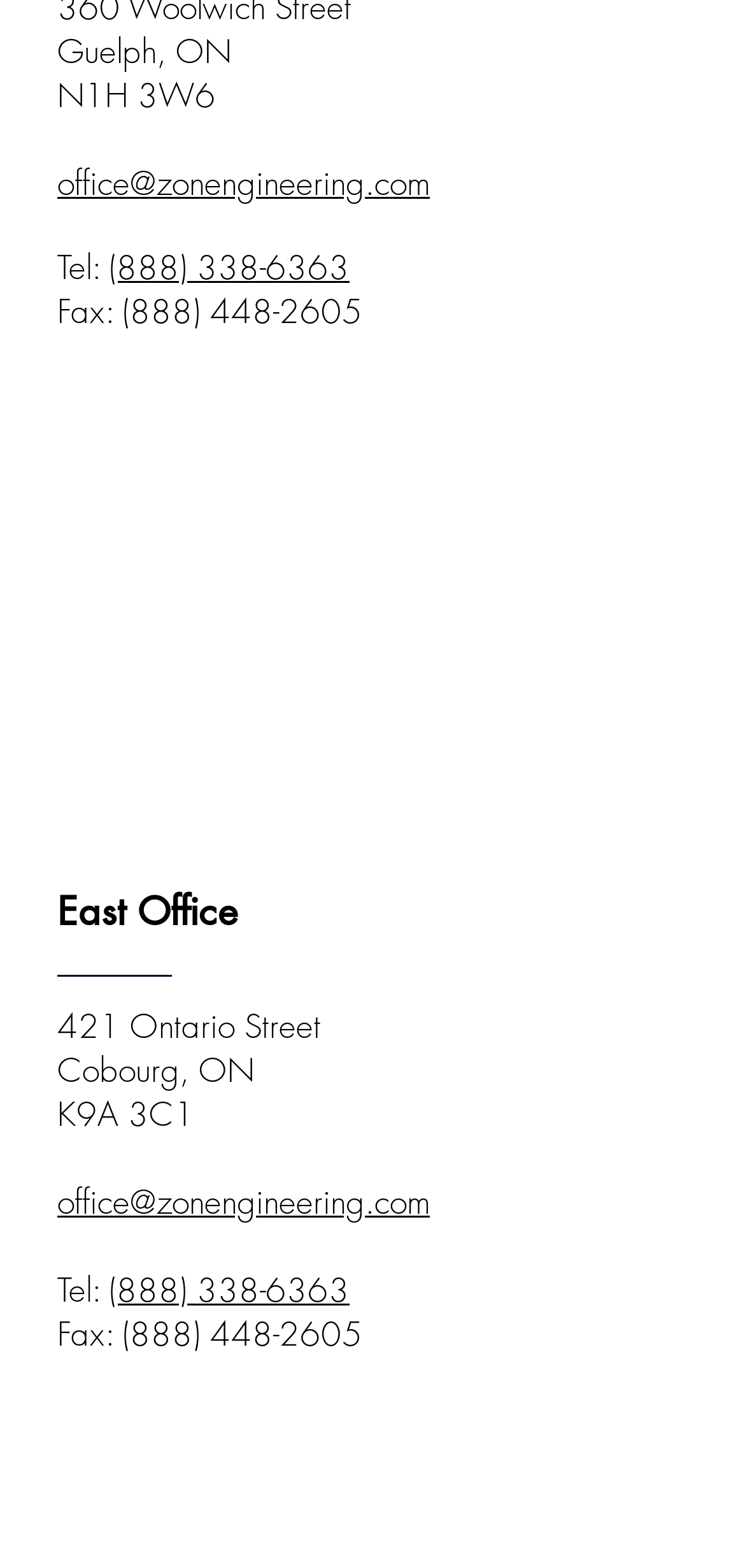What is the city of the first office location?
Identify the answer in the screenshot and reply with a single word or phrase.

Guelph